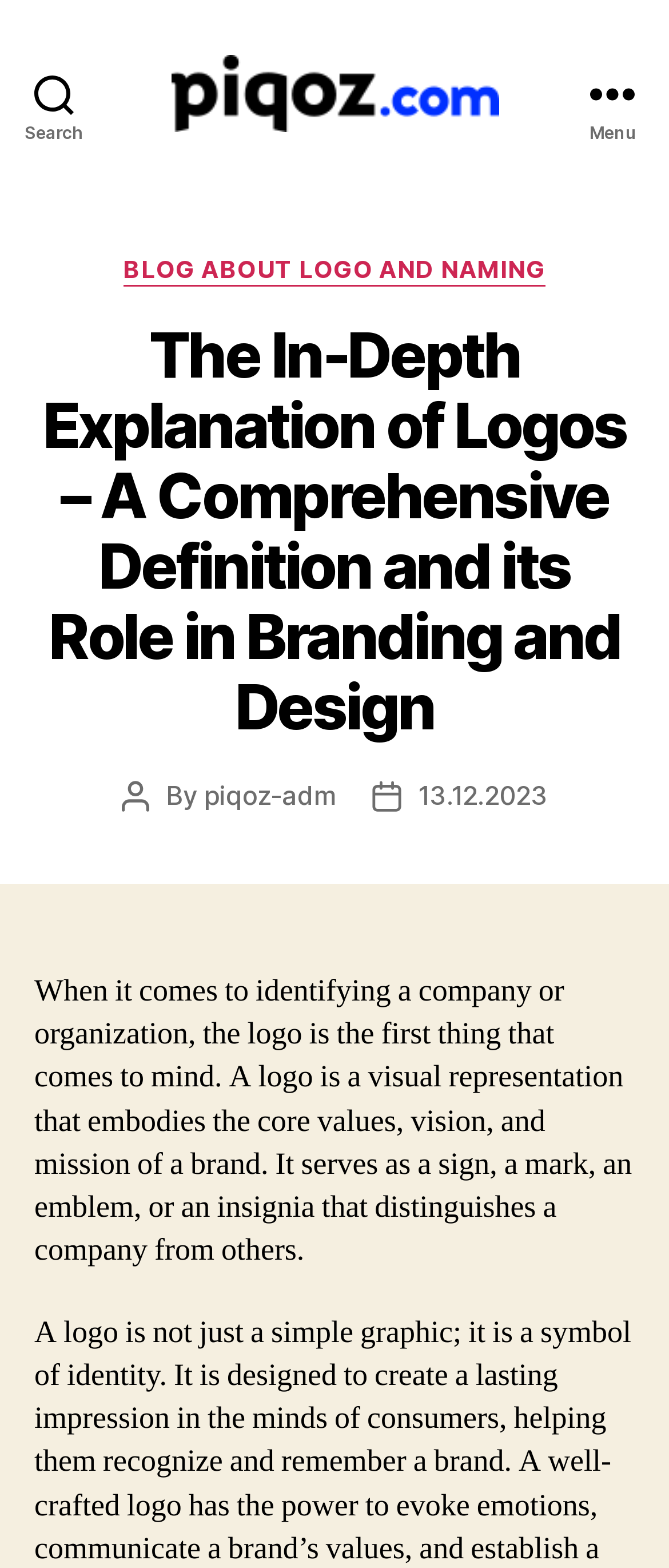Given the element description name="field6[]" value="PSYCHOLOGIST", identify the bounding box coordinates for the UI element on the webpage screenshot. The format should be (top-left x, top-left y, bottom-right x, bottom-right y), with values between 0 and 1.

None